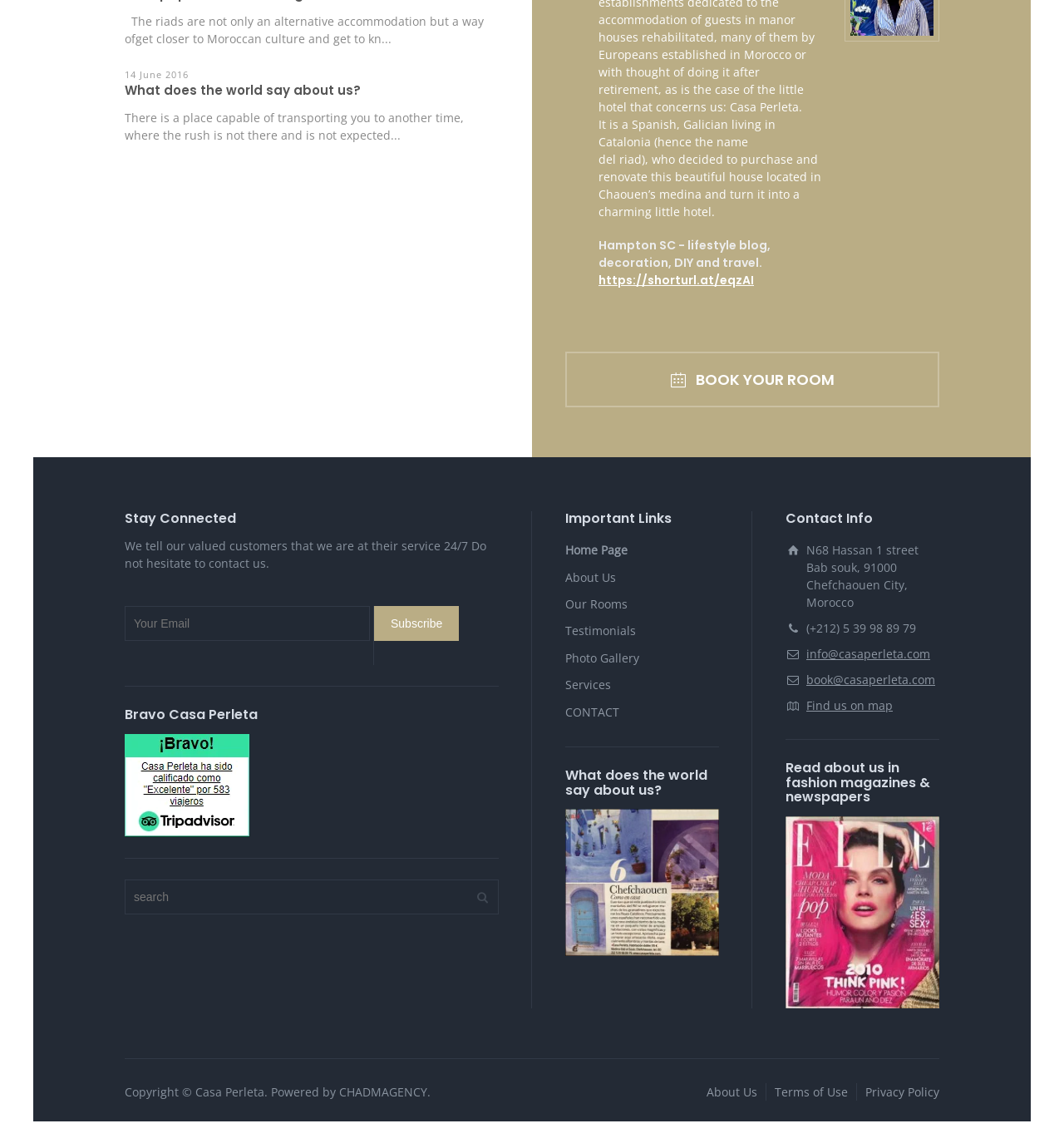Please identify the bounding box coordinates of the clickable region that I should interact with to perform the following instruction: "Read about us in fashion magazines & newspapers". The coordinates should be expressed as four float numbers between 0 and 1, i.e., [left, top, right, bottom].

[0.738, 0.787, 0.883, 0.8]